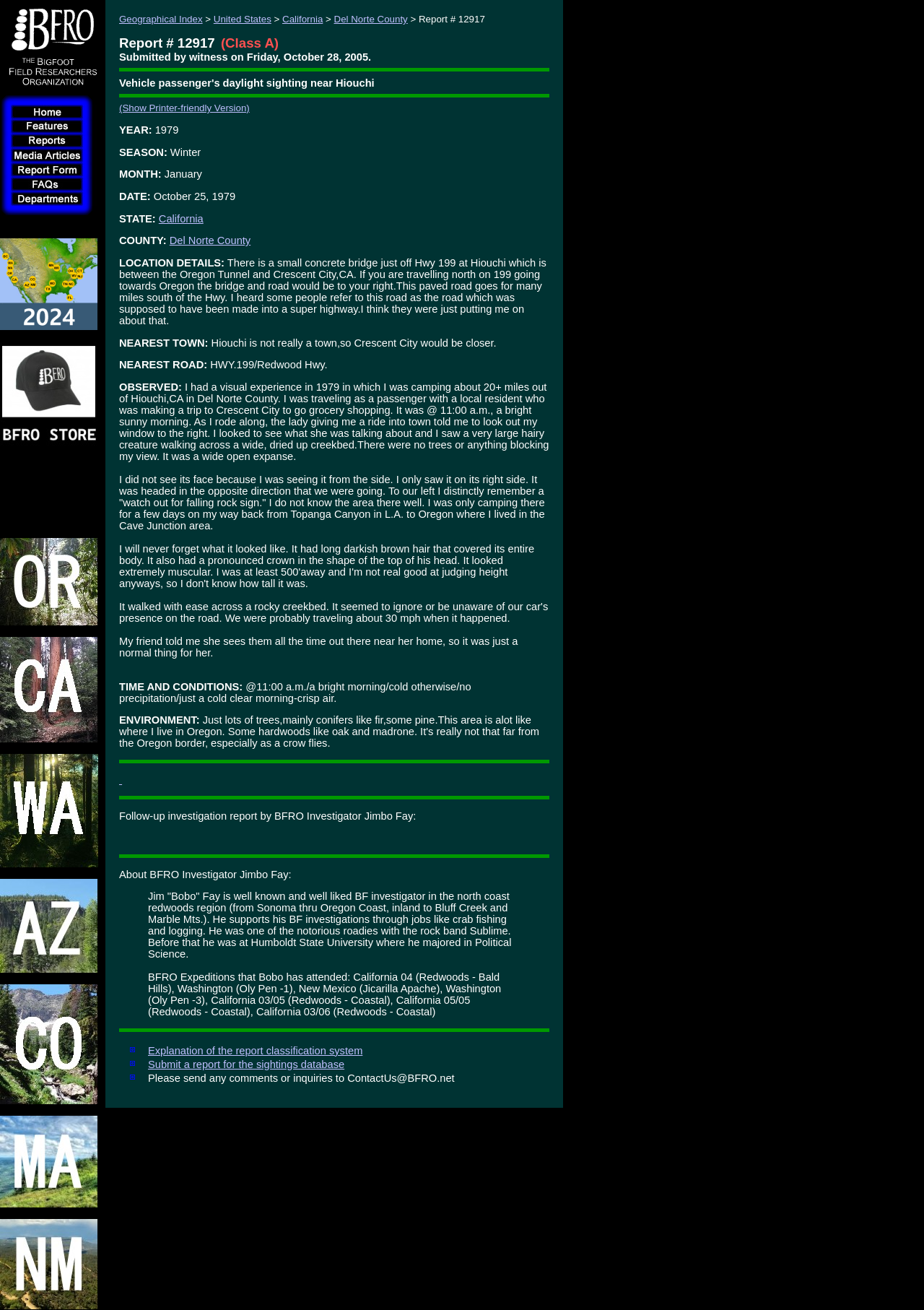Create a full and detailed caption for the entire webpage.

The webpage is about a Bigfoot Field Researchers Organization (BFRO) report, specifically report number 12917, which details a vehicle passenger's daylight sighting of a Bigfoot near Hiouchi, California. 

At the top of the page, there is a logo of the Bigfoot Field Researchers Organization. Below the logo, there is a table with multiple rows, each containing an image and a link. These images and links are arranged in a vertical column, taking up the left side of the page. 

On the right side of the page, there is a large block of text that describes the report. The text is divided into sections, including geographical information, location details, and the observed sighting. The sighting is described in detail, including the time, conditions, and environment. The report also includes a follow-up investigation report by a BFRO investigator. 

At the bottom of the page, there are several links and images, which appear to be navigation buttons or links to other related pages.